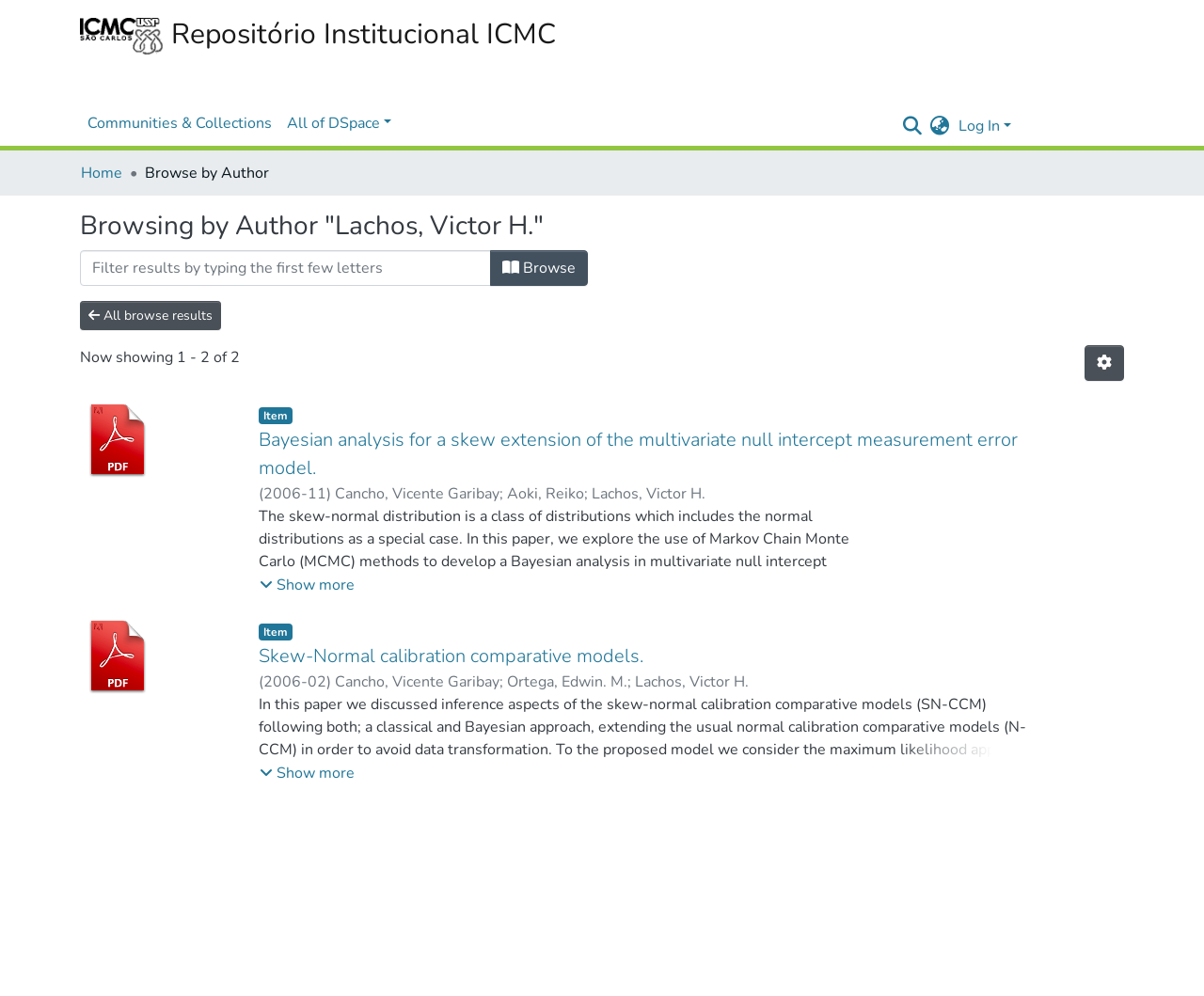Please identify the bounding box coordinates of the element that needs to be clicked to execute the following command: "Browse by clicking the button". Provide the bounding box using four float numbers between 0 and 1, formatted as [left, top, right, bottom].

[0.407, 0.251, 0.488, 0.287]